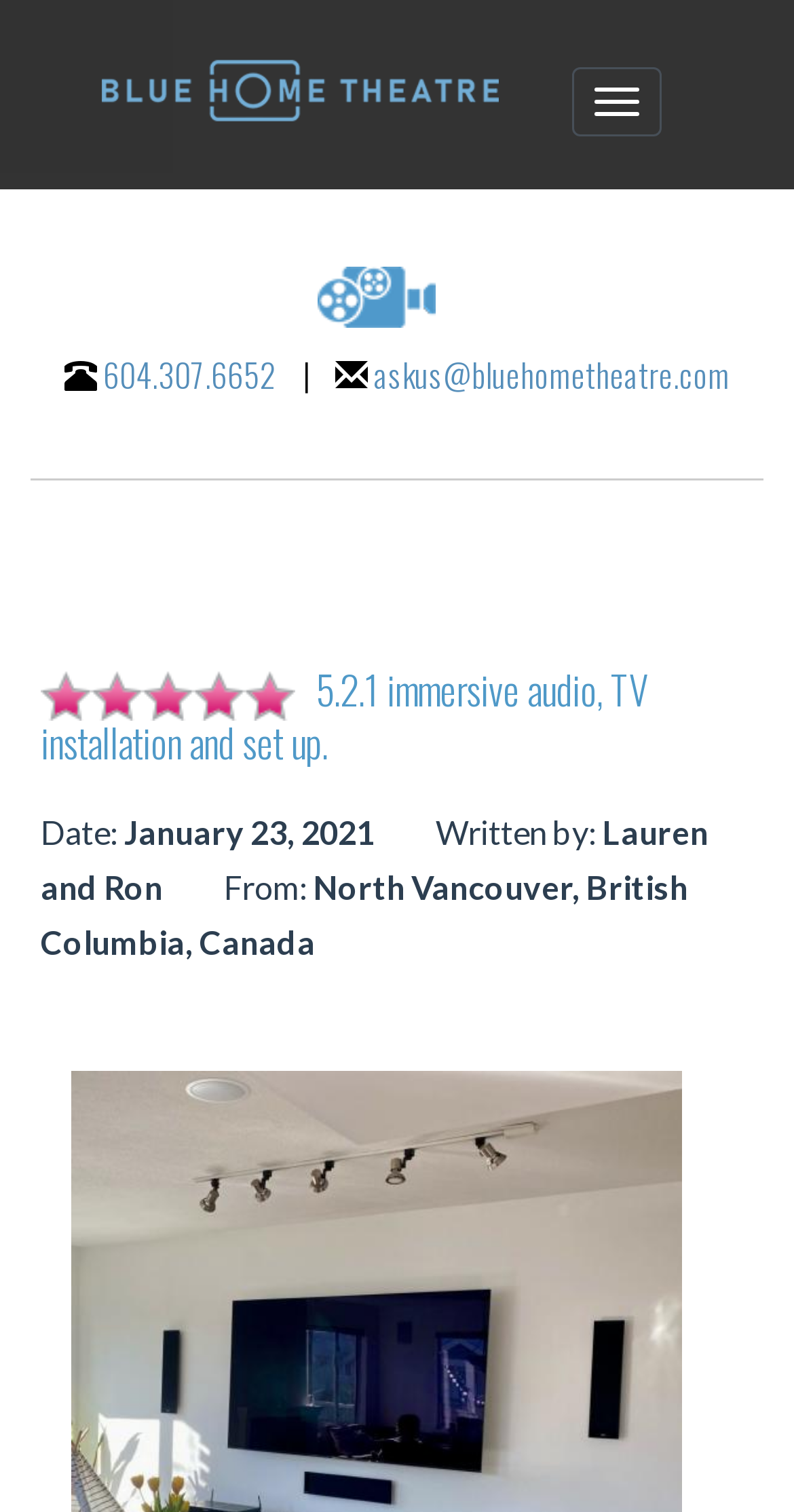What is the date mentioned on the webpage?
Use the image to answer the question with a single word or phrase.

January 23, 2021